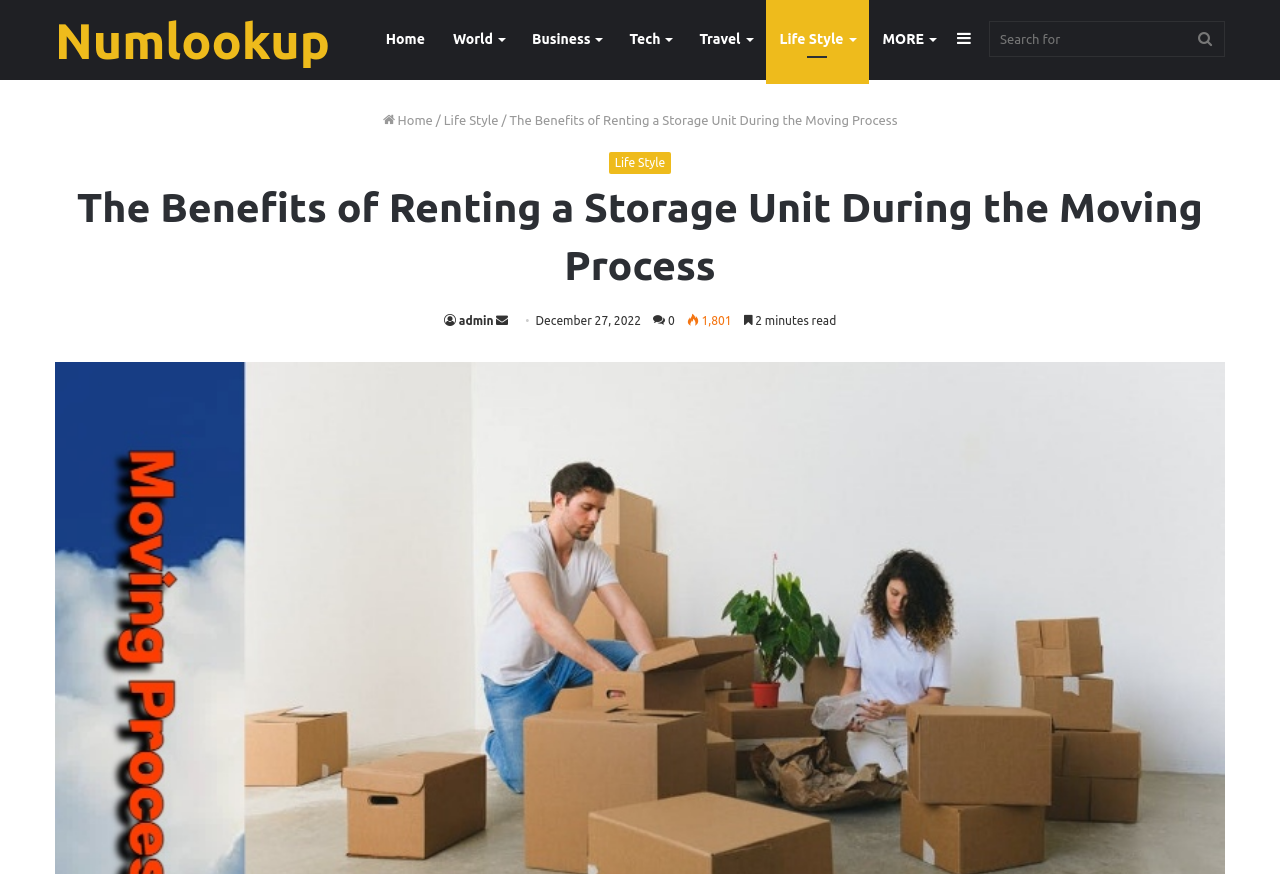How long does it take to read the article?
Please answer using one word or phrase, based on the screenshot.

2 minutes